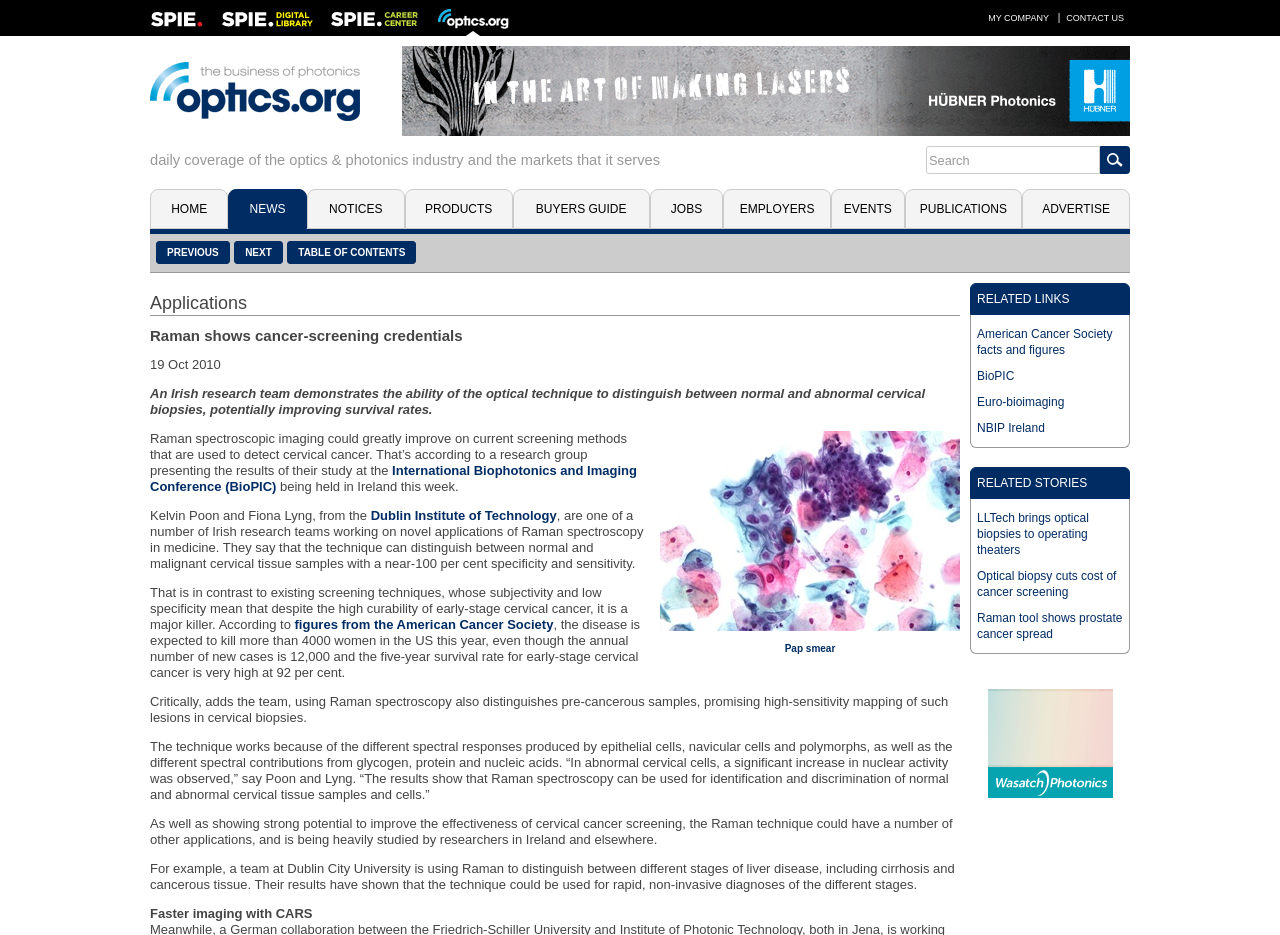Please provide a comprehensive answer to the question below using the information from the image: What is the topic of the conference mentioned in the article?

I found the answer by looking at the text that mentions 'International Biophotonics and Imaging Conference (BioPIC)'.